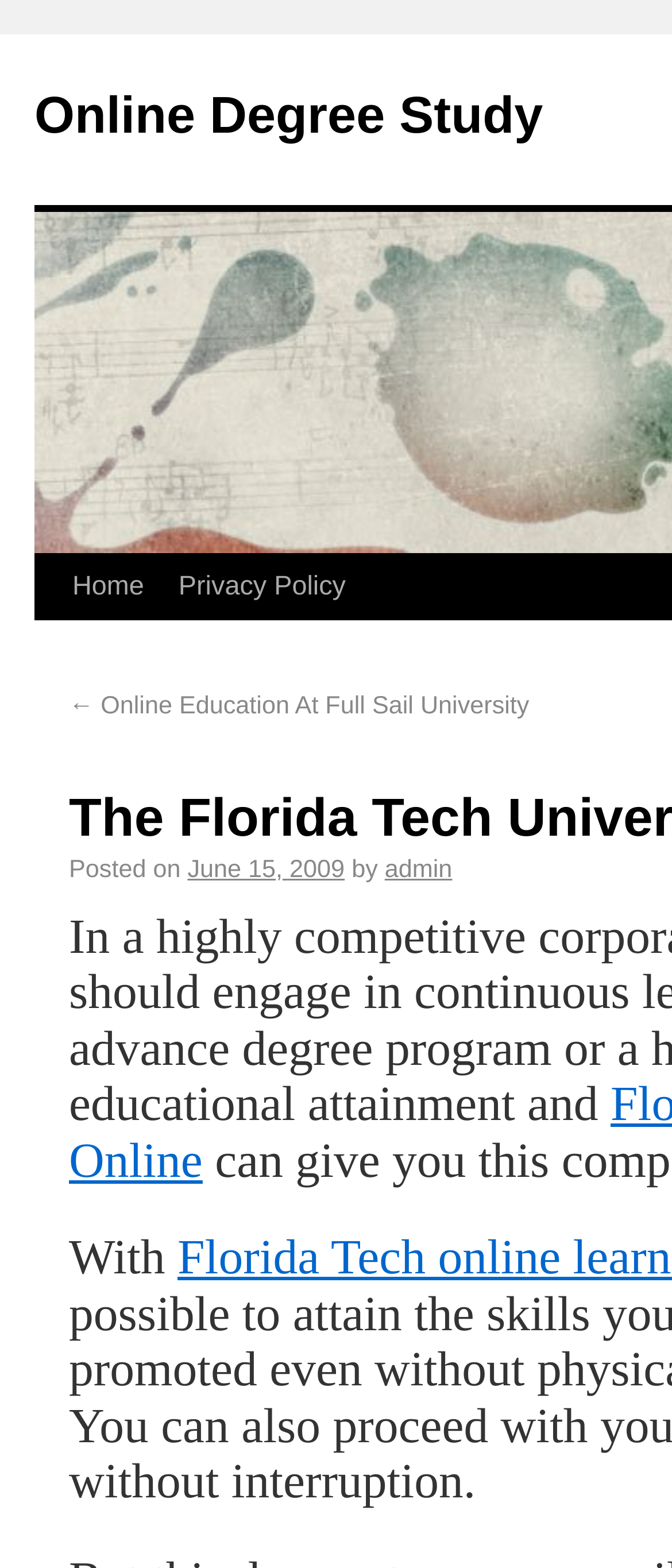From the image, can you give a detailed response to the question below:
Who is the author of the post?

I determined this answer by examining the link 'admin' which is preceded by the text 'by'. This suggests that 'admin' is the author of the post.